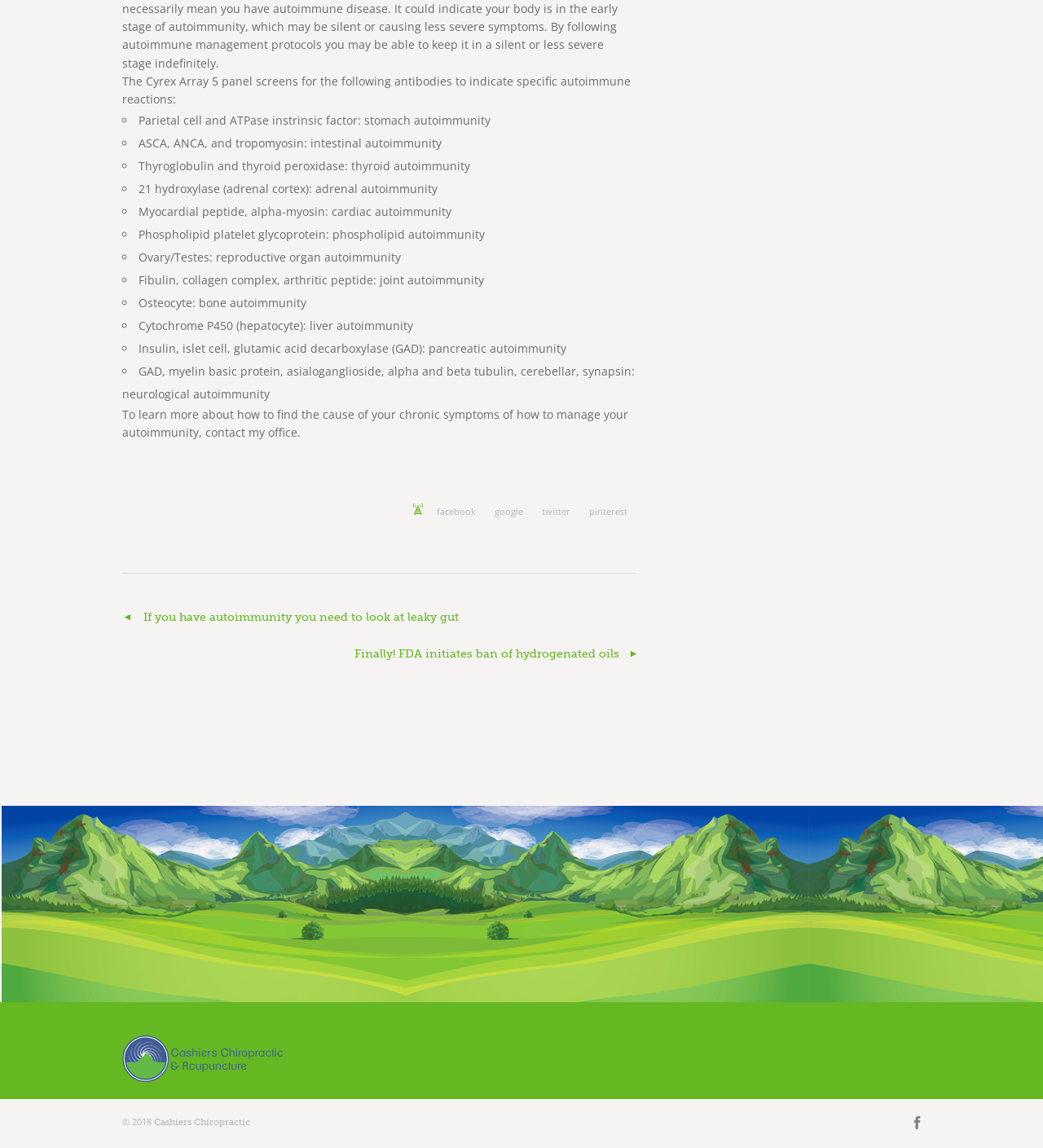Locate the UI element described by pinterest and provide its bounding box coordinates. Use the format (top-left x, top-left y, bottom-right x, bottom-right y) with all values as floating point numbers between 0 and 1.

[0.565, 0.44, 0.602, 0.45]